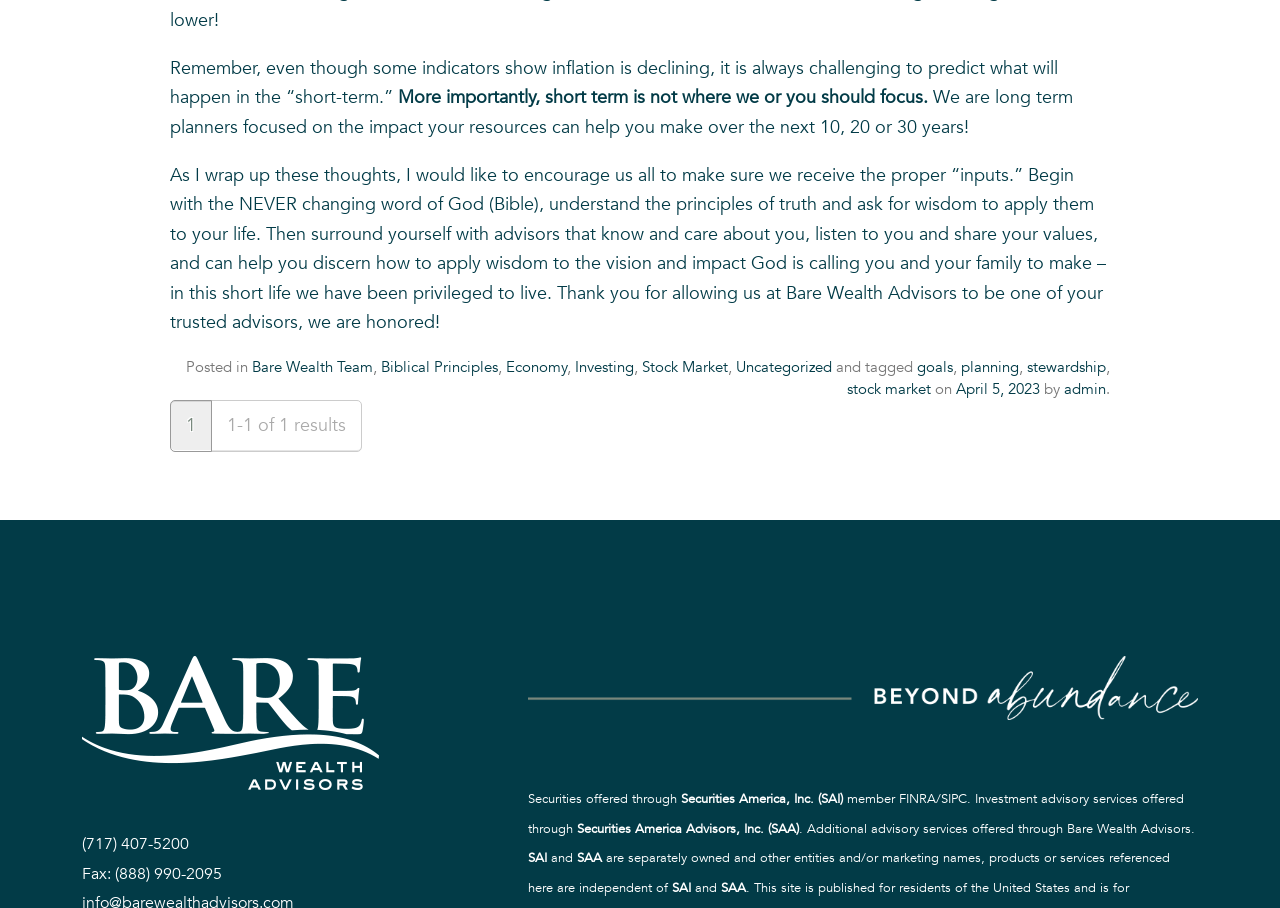Find the bounding box coordinates for the area that should be clicked to accomplish the instruction: "Click on the '1' link".

[0.134, 0.442, 0.165, 0.496]